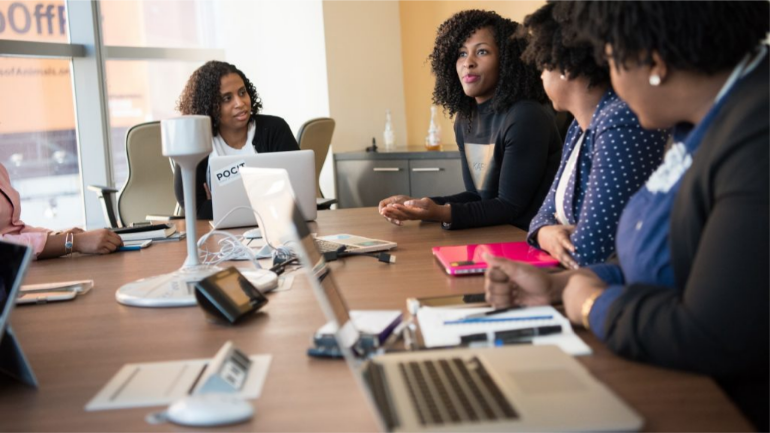Answer the question in one word or a short phrase:
What type of devices are on the table?

Laptops and mobile devices